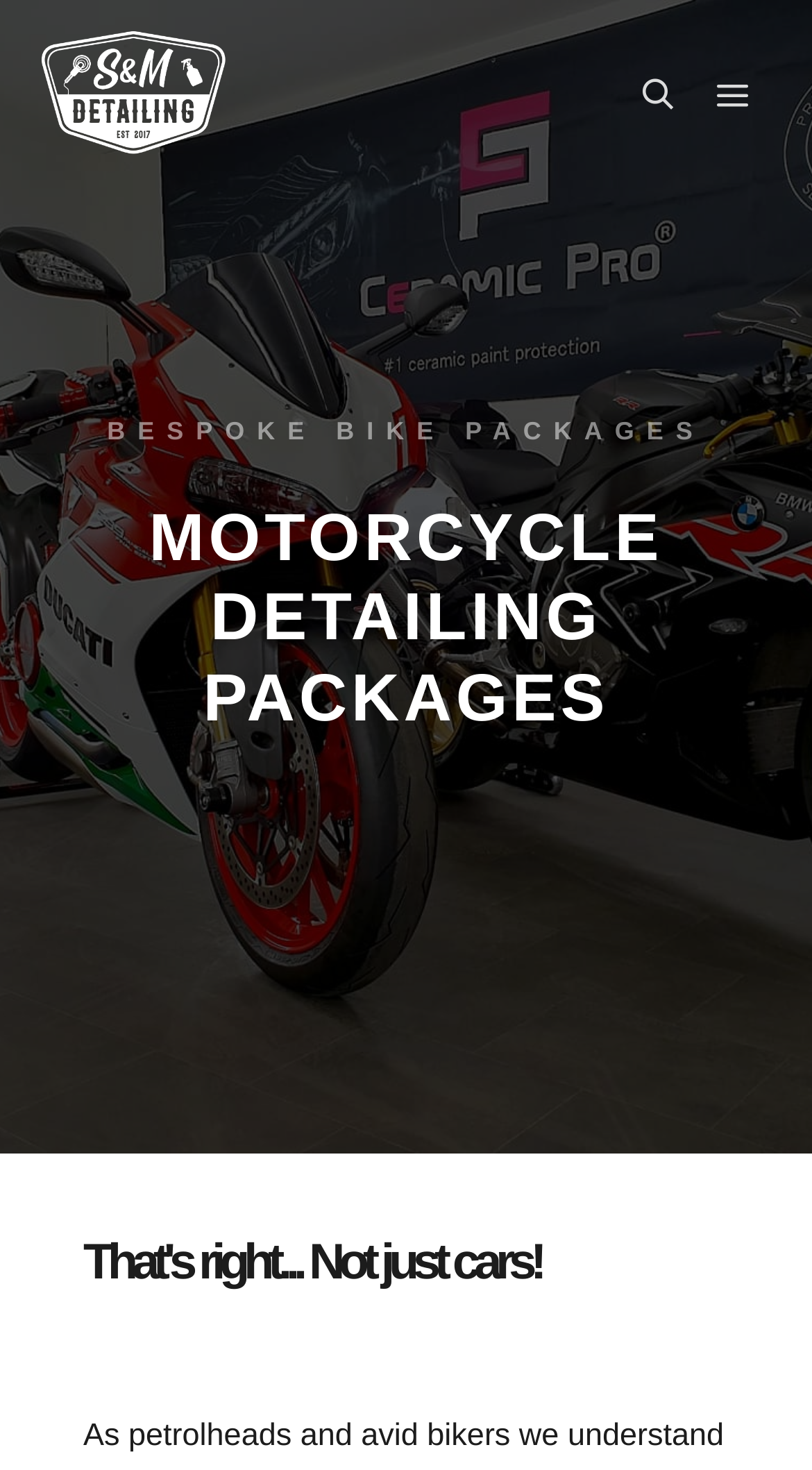Using the description "title="S&M Detailing"", predict the bounding box of the relevant HTML element.

[0.051, 0.0, 0.282, 0.129]